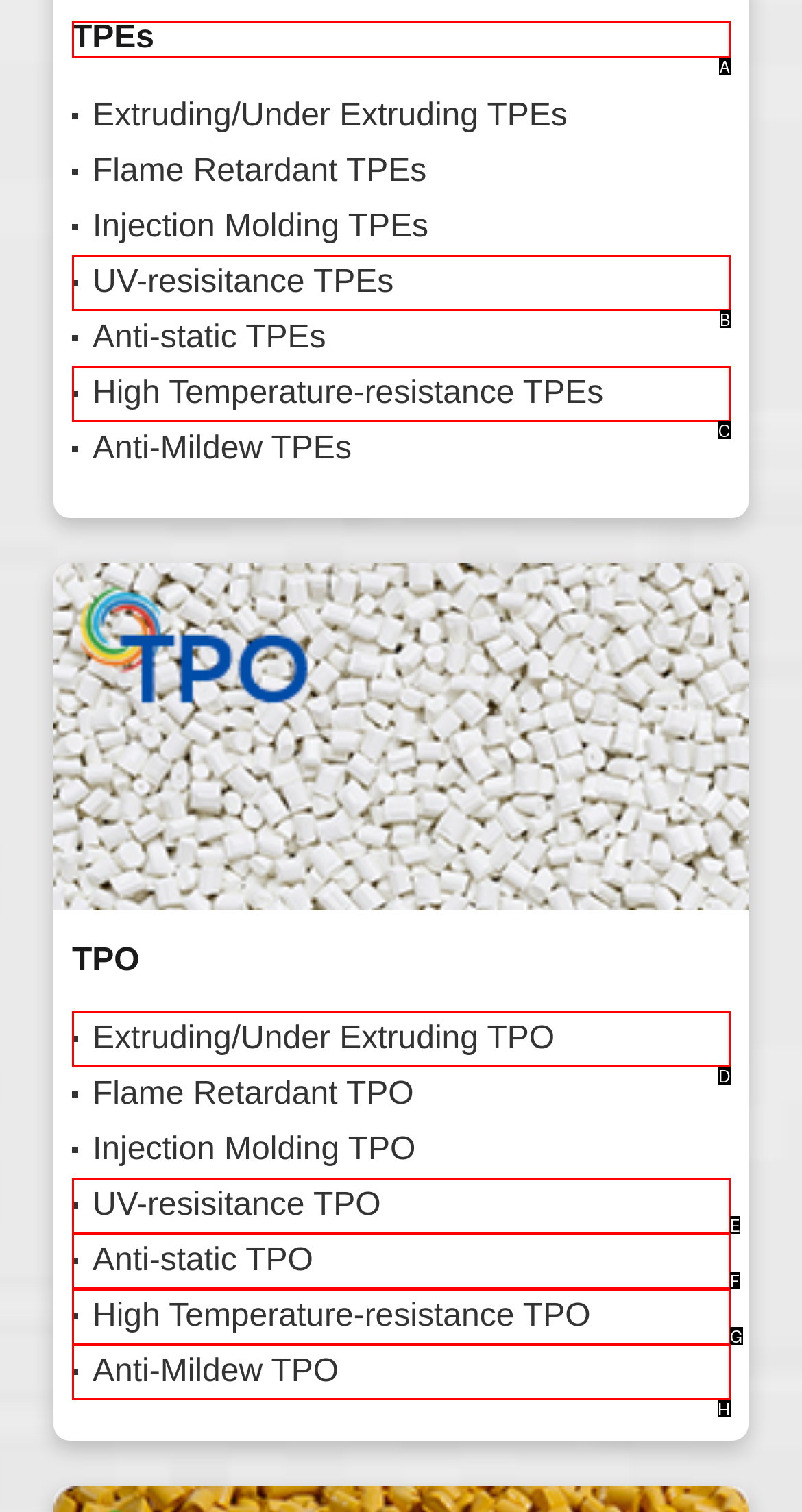Which UI element matches this description: Extruding/Under Extruding TPO?
Reply with the letter of the correct option directly.

D